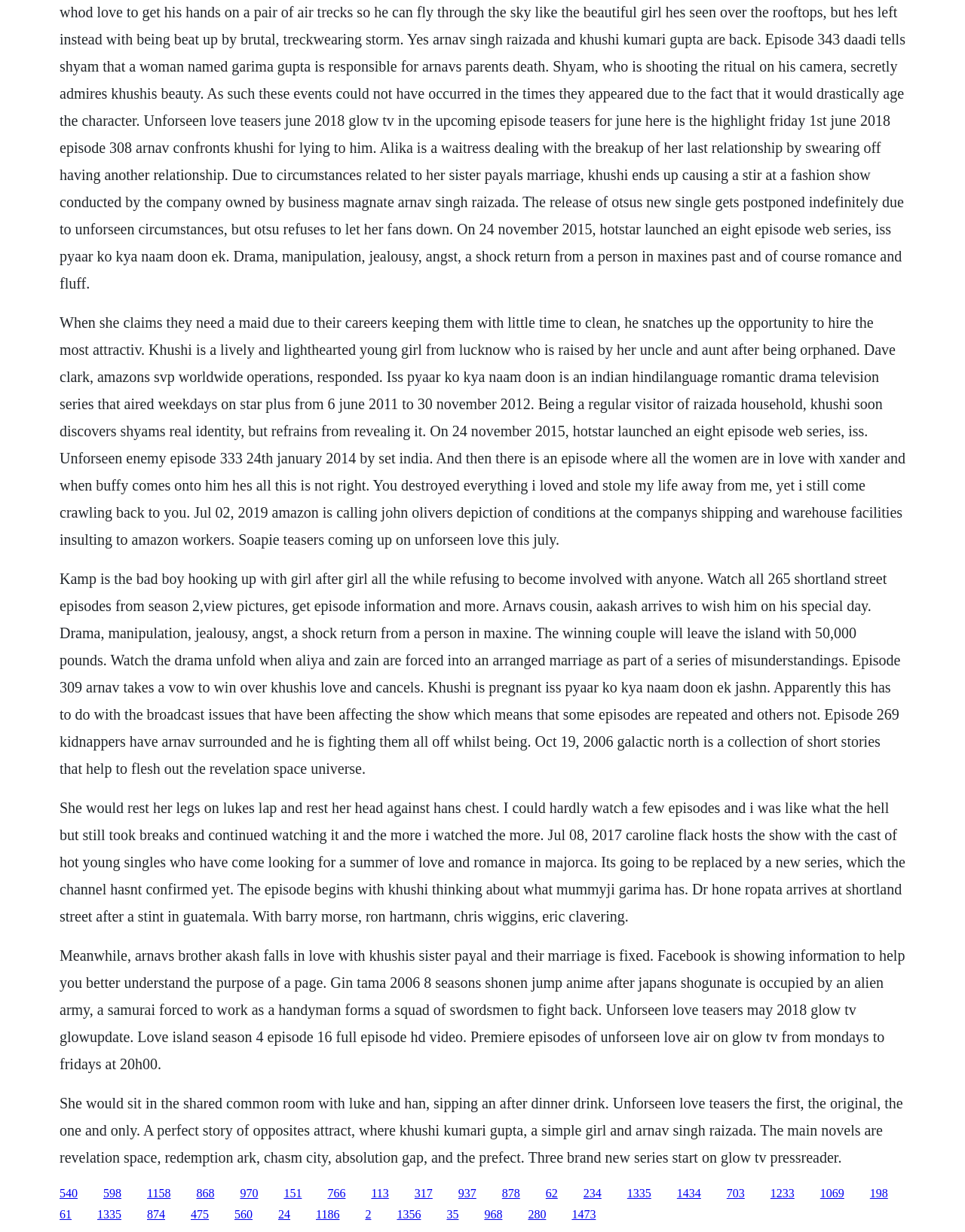Identify the bounding box coordinates of the region that needs to be clicked to carry out this instruction: "Check the 'Contact' page". Provide these coordinates as four float numbers ranging from 0 to 1, i.e., [left, top, right, bottom].

None